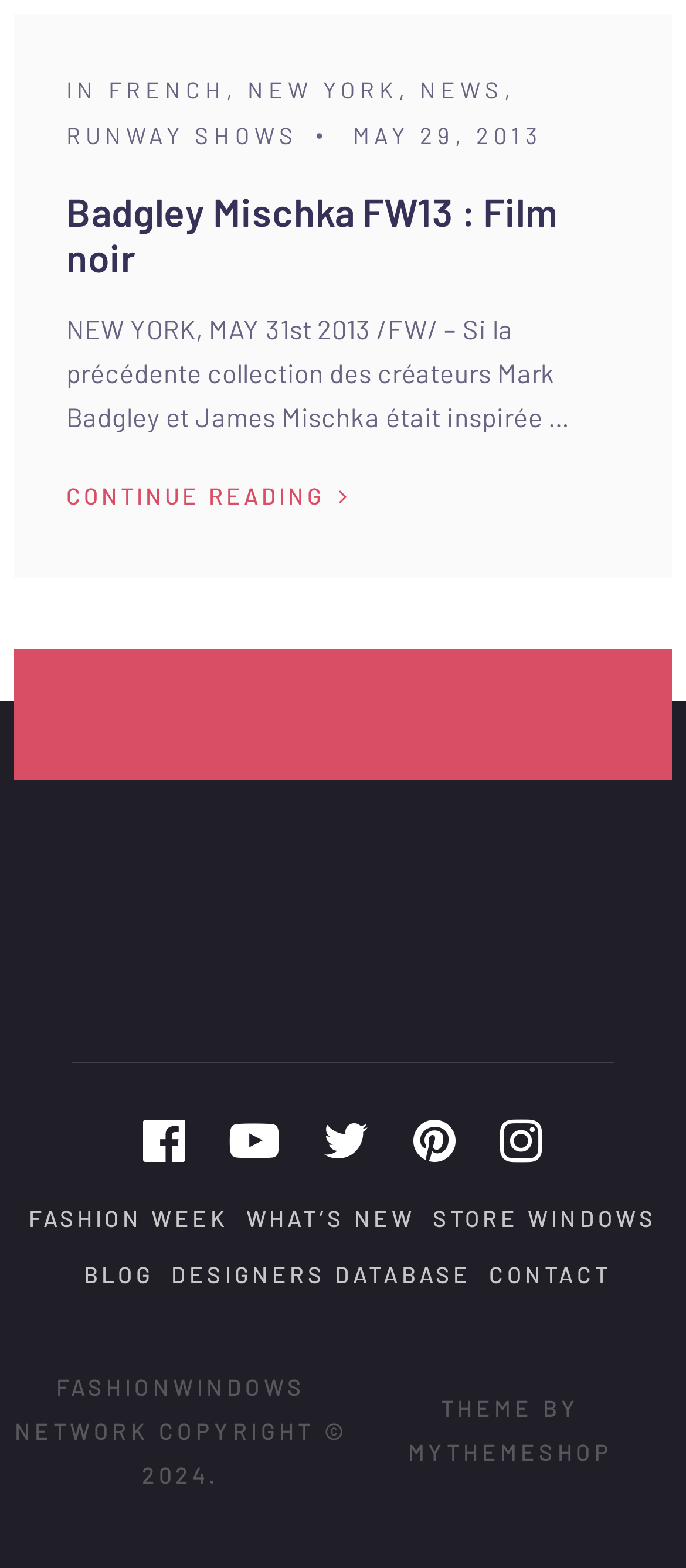Predict the bounding box coordinates of the area that should be clicked to accomplish the following instruction: "View the fashion week page". The bounding box coordinates should consist of four float numbers between 0 and 1, i.e., [left, top, right, bottom].

[0.042, 0.768, 0.333, 0.785]